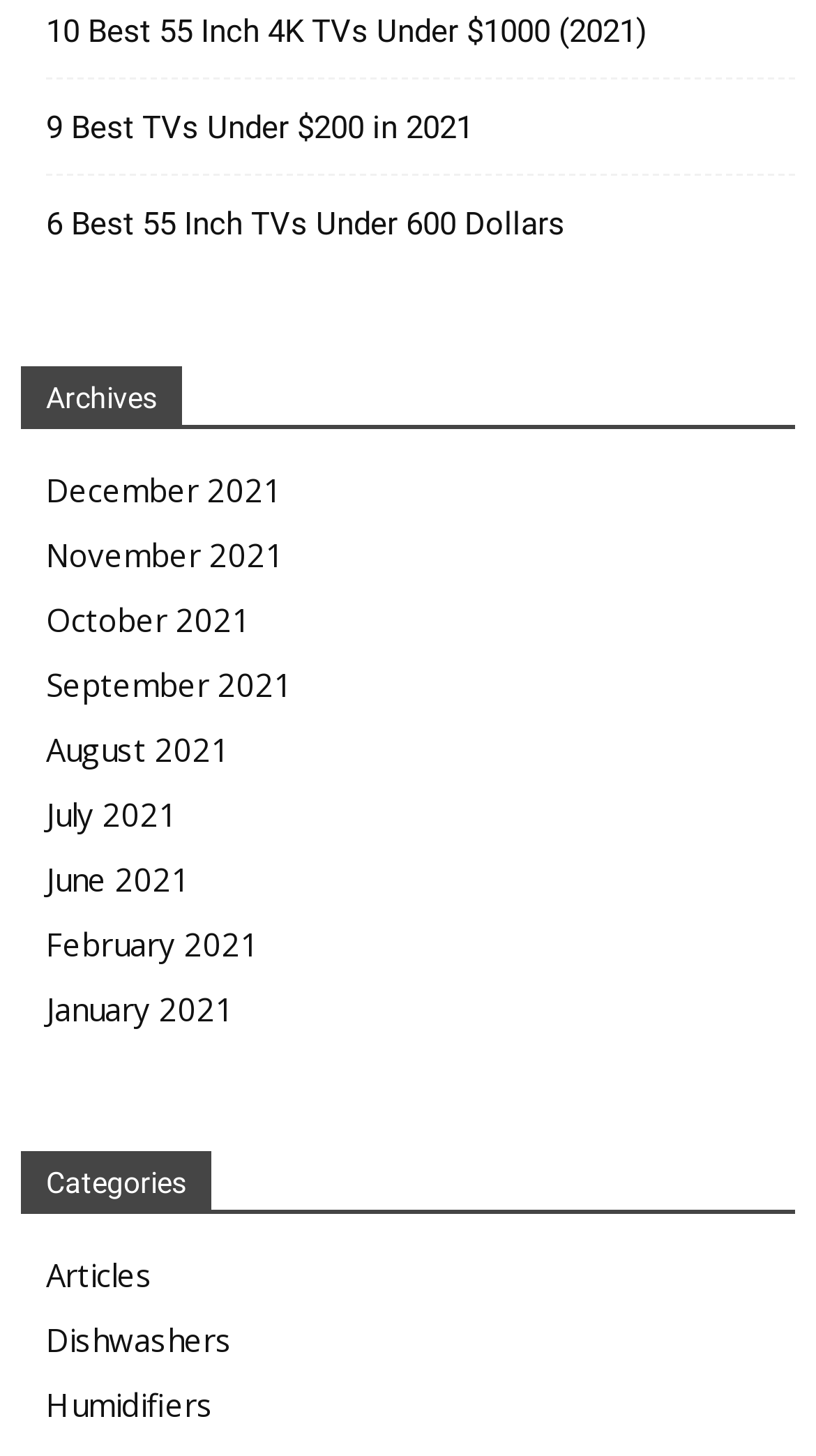Determine the bounding box coordinates of the section to be clicked to follow the instruction: "view 10 Best 55 Inch 4K TVs Under $1000". The coordinates should be given as four float numbers between 0 and 1, formatted as [left, top, right, bottom].

[0.056, 0.007, 0.792, 0.037]